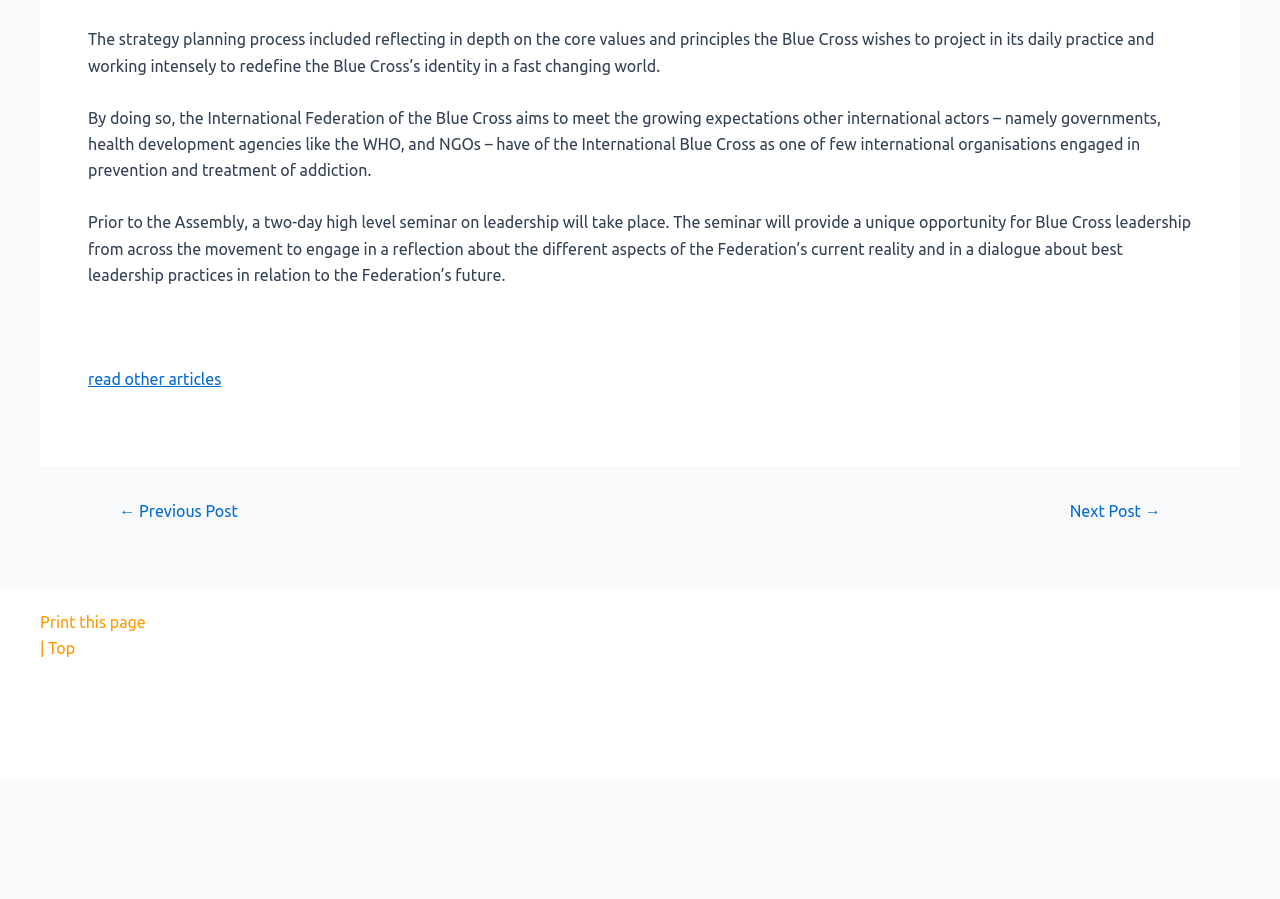Find the UI element described as: "read other articles" and predict its bounding box coordinates. Ensure the coordinates are four float numbers between 0 and 1, [left, top, right, bottom].

[0.069, 0.412, 0.173, 0.432]